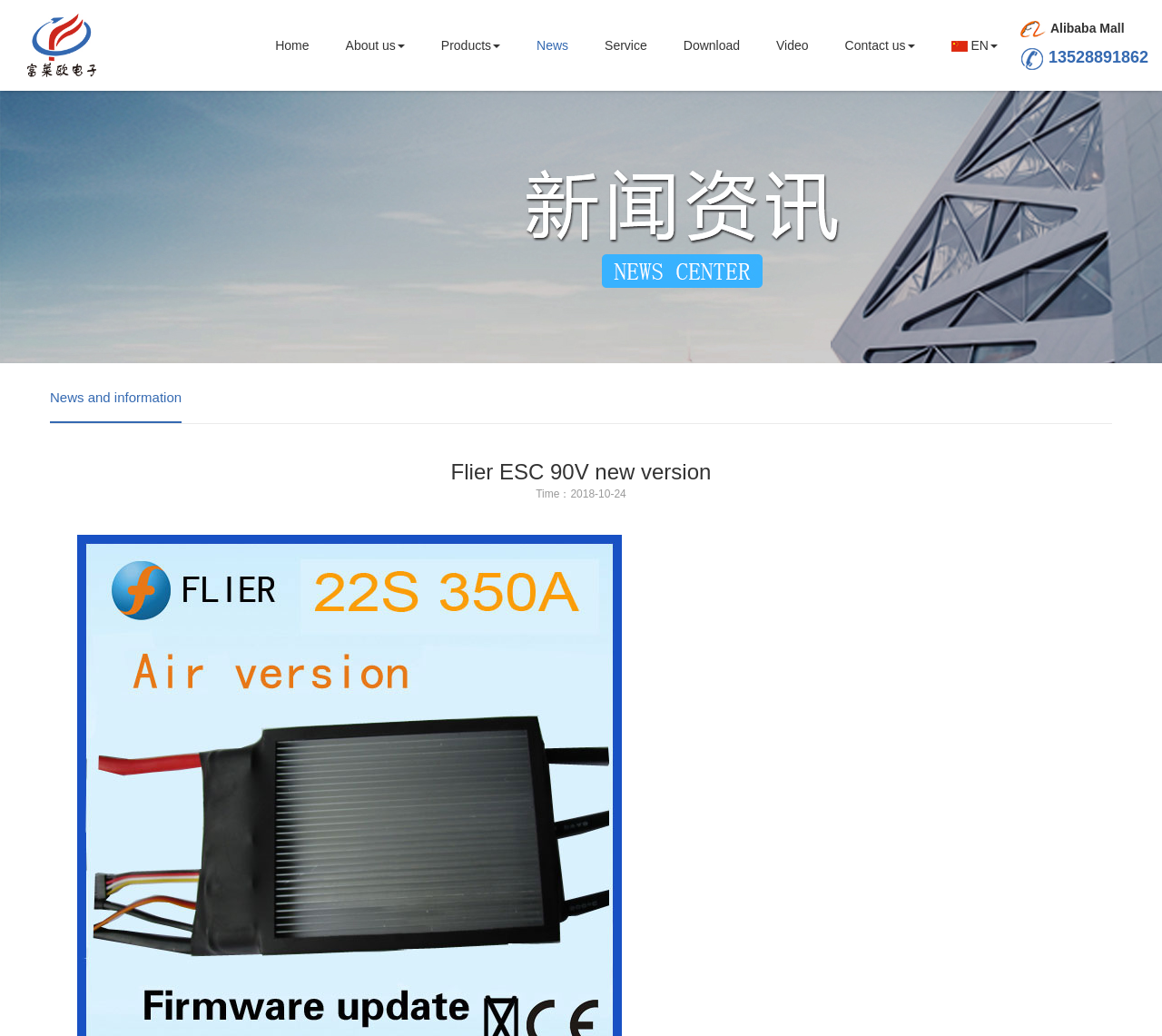What is the language selection option?
Please provide an in-depth and detailed response to the question.

I found a StaticText element with the text 'EN' and a bounding box of [0.832, 0.037, 0.851, 0.051]. This suggests that 'EN' is a language selection option on the webpage.